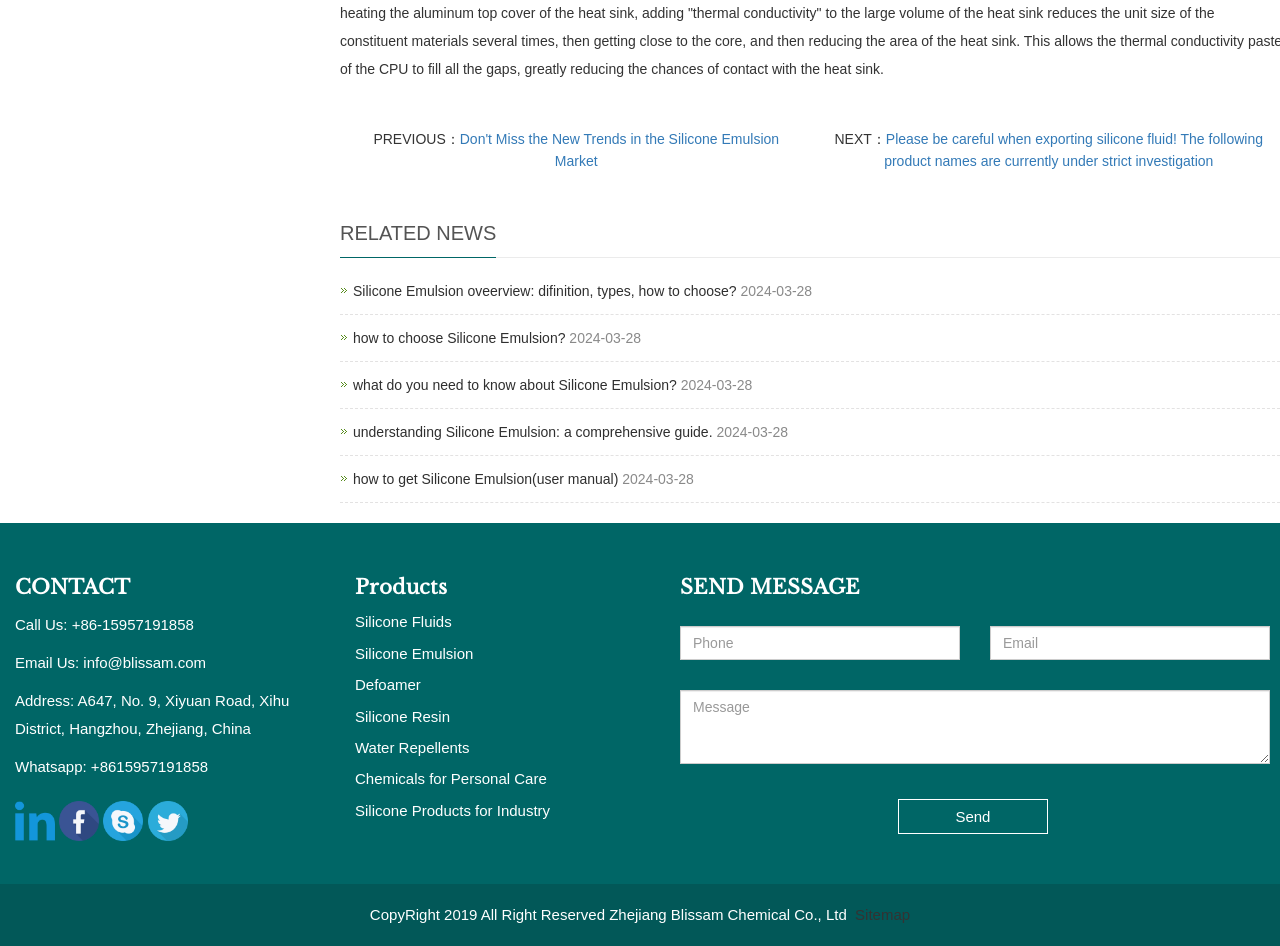How many types of products are listed?
Provide a detailed and well-explained answer to the question.

There are seven types of products listed on the webpage, which are Products, Silicone Fluids, Silicone Emulsion, Defoamer, Silicone Resin, Water Repellents, and Chemicals for Personal Care, and they can be found in the menu at the bottom of the webpage.